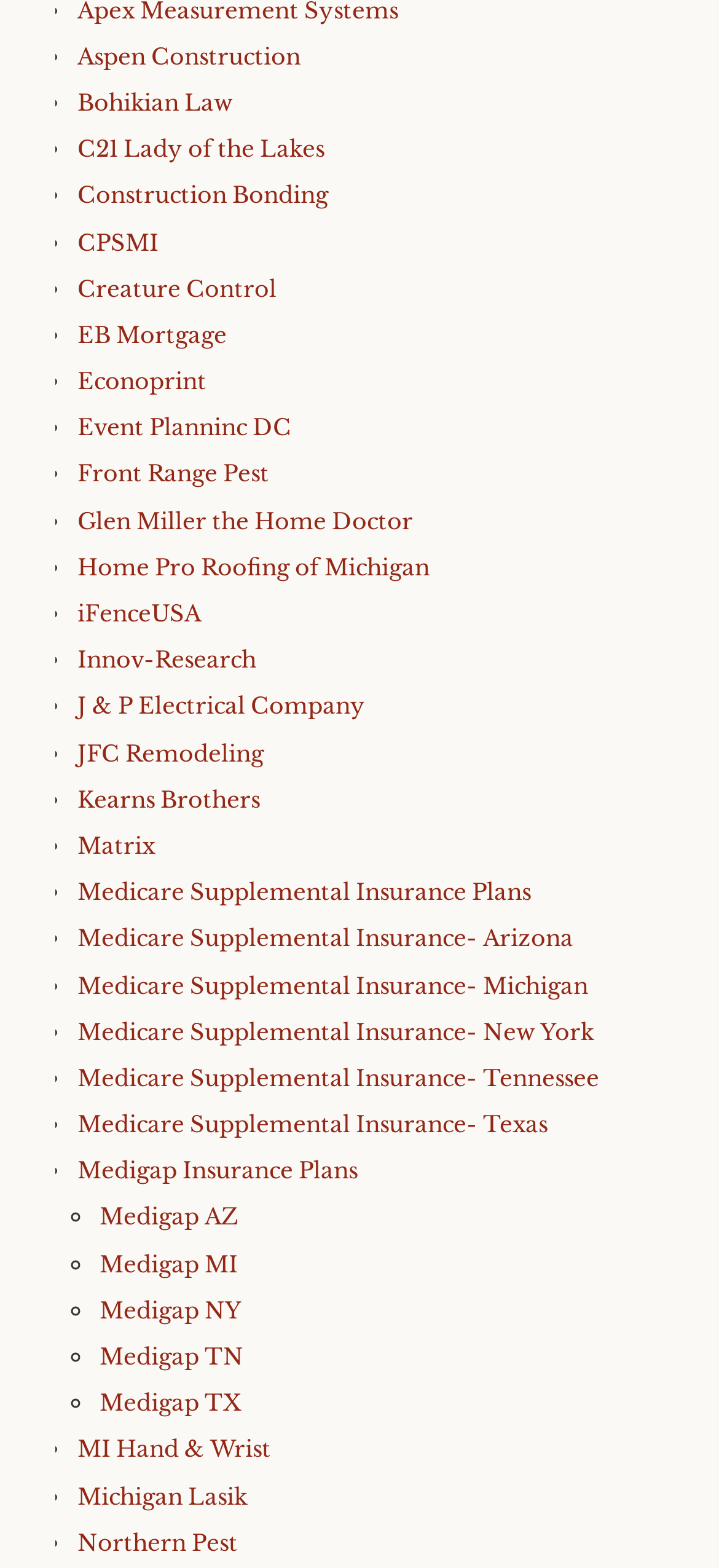Respond with a single word or short phrase to the following question: 
What is the first link on the webpage?

Aspen Construction